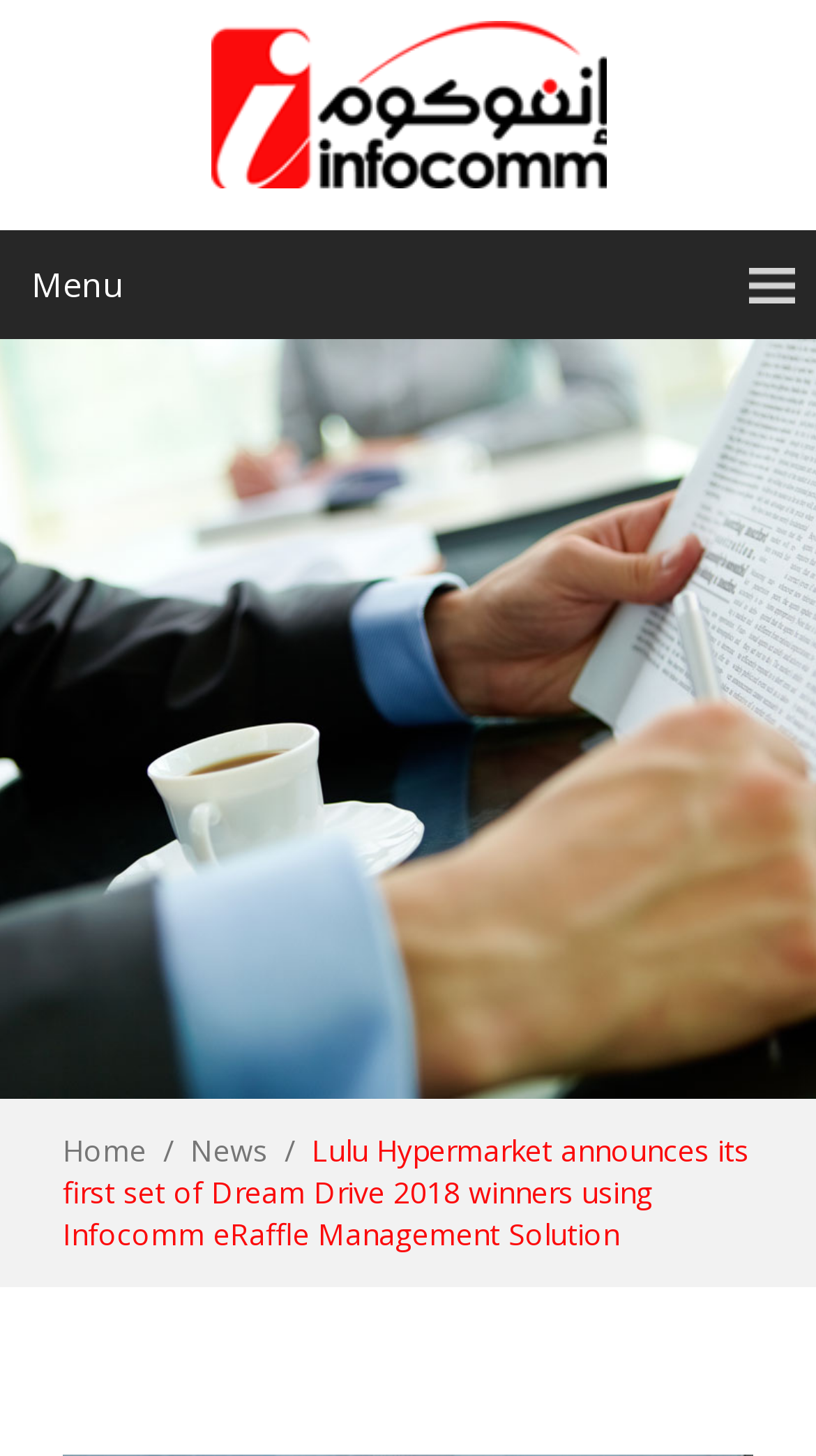Utilize the information from the image to answer the question in detail:
What is the type of management solution used by Lulu Hypermarket?

The type of management solution used by Lulu Hypermarket is eRaffle, as mentioned in the text 'Lulu Hypermarket announces its first set of Dream Drive 2018 winners using Infocomm eRaffle Management Solution' which is a part of the webpage content.